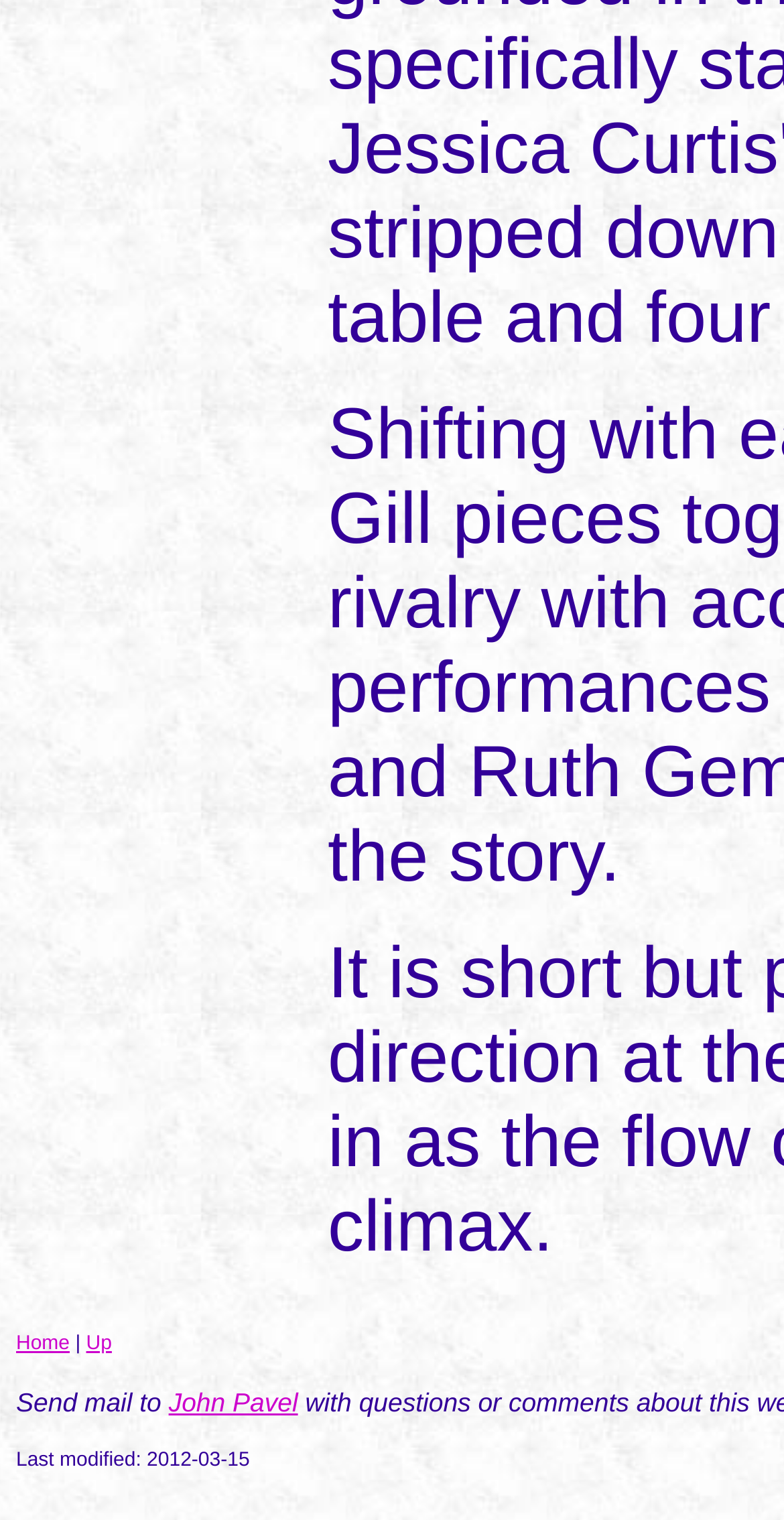Based on the element description John Pavel, identify the bounding box of the UI element in the given webpage screenshot. The coordinates should be in the format (top-left x, top-left y, bottom-right x, bottom-right y) and must be between 0 and 1.

[0.215, 0.912, 0.38, 0.932]